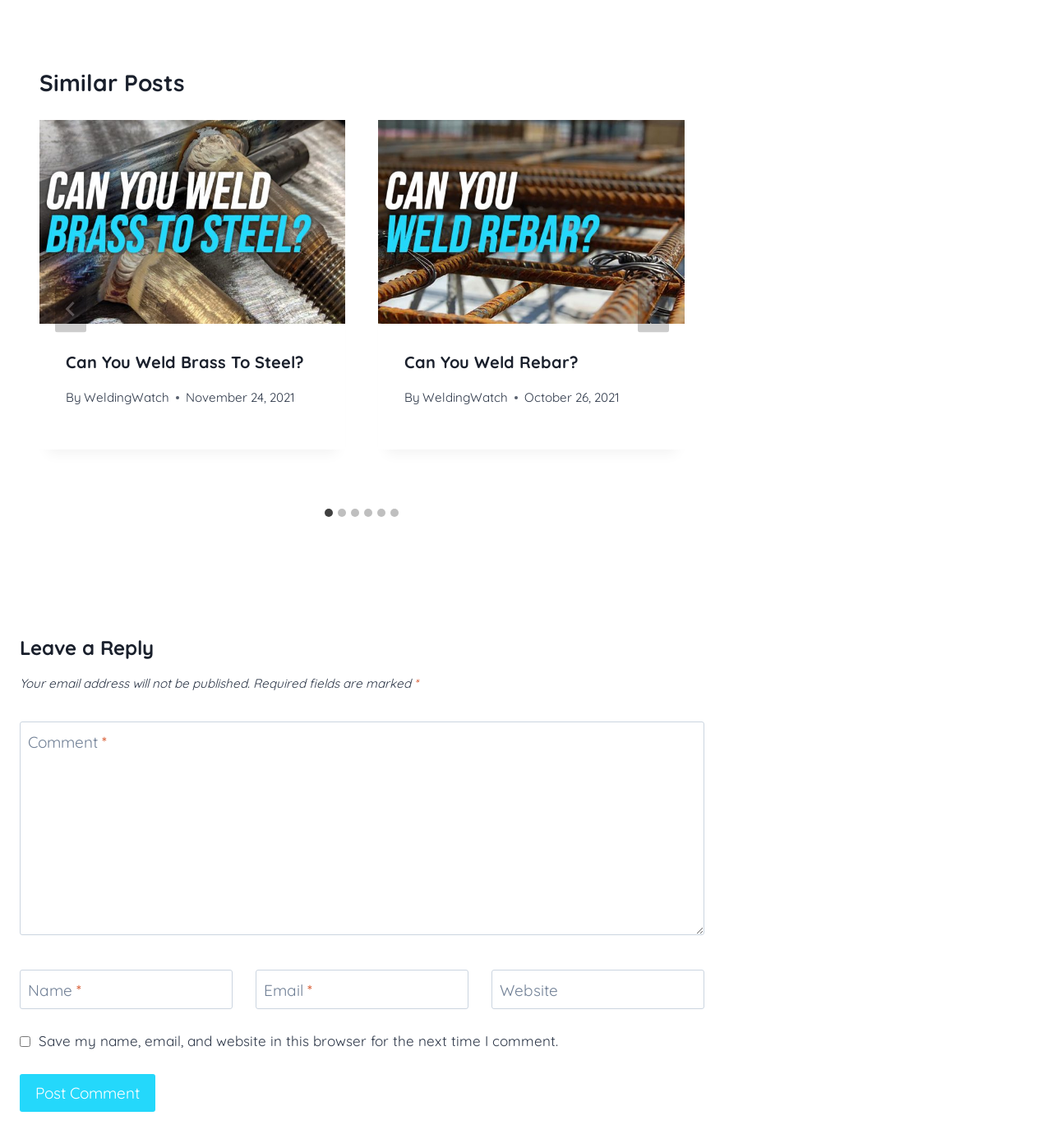How many slides are available in the 'Similar Posts' section?
Based on the visual, give a brief answer using one word or a short phrase.

6 slides